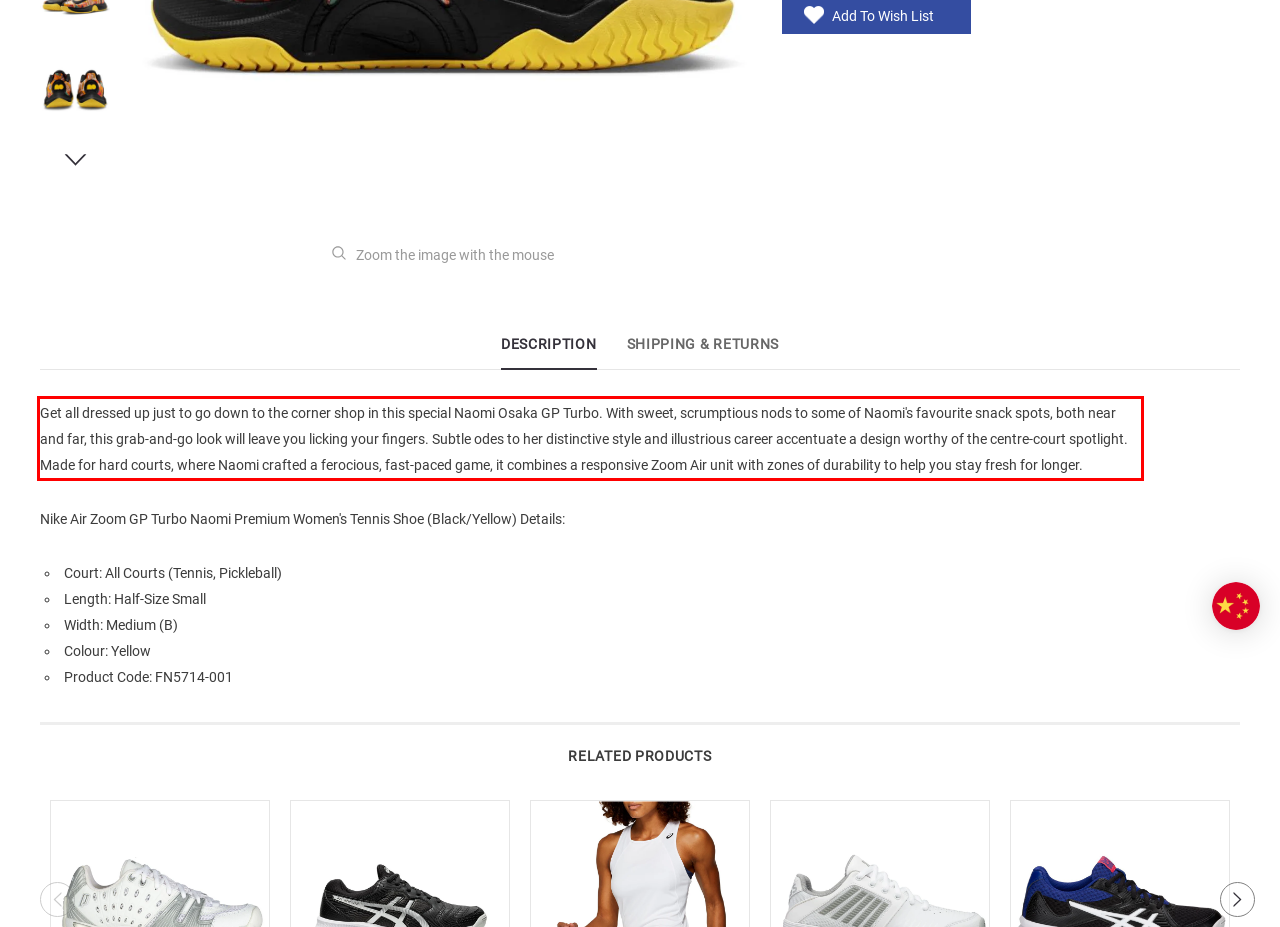Given the screenshot of the webpage, identify the red bounding box, and recognize the text content inside that red bounding box.

Get all dressed up just to go down to the corner shop in this special Naomi Osaka GP Turbo. With sweet, scrumptious nods to some of Naomi's favourite snack spots, both near and far, this grab-and-go look will leave you licking your fingers. Subtle odes to her distinctive style and illustrious career accentuate a design worthy of the centre-court spotlight. Made for hard courts, where Naomi crafted a ferocious, fast-paced game, it combines a responsive Zoom Air unit with zones of durability to help you stay fresh for longer.